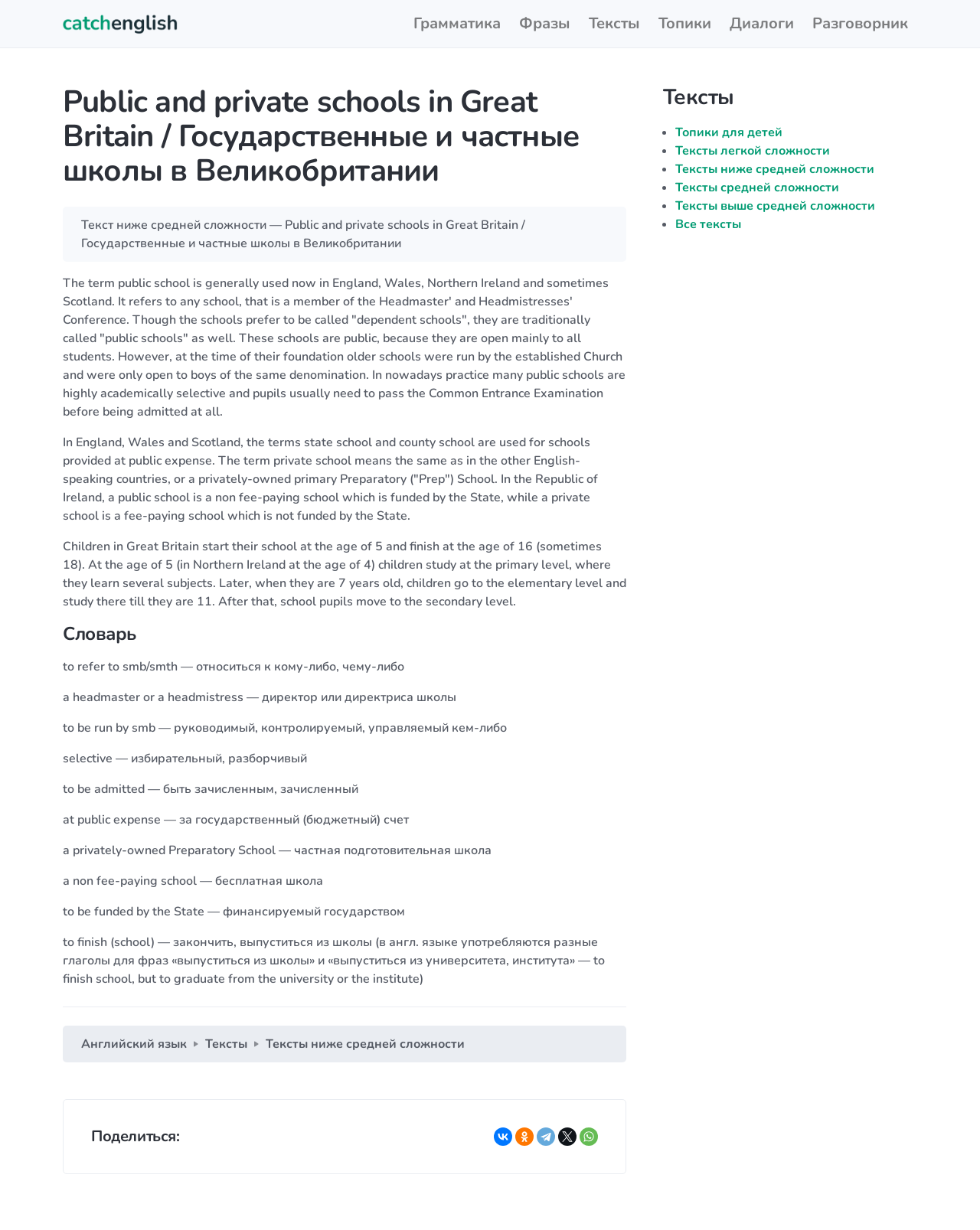Please find the bounding box coordinates of the element that you should click to achieve the following instruction: "Click on the link to study English grammar". The coordinates should be presented as four float numbers between 0 and 1: [left, top, right, bottom].

[0.412, 0.005, 0.52, 0.034]